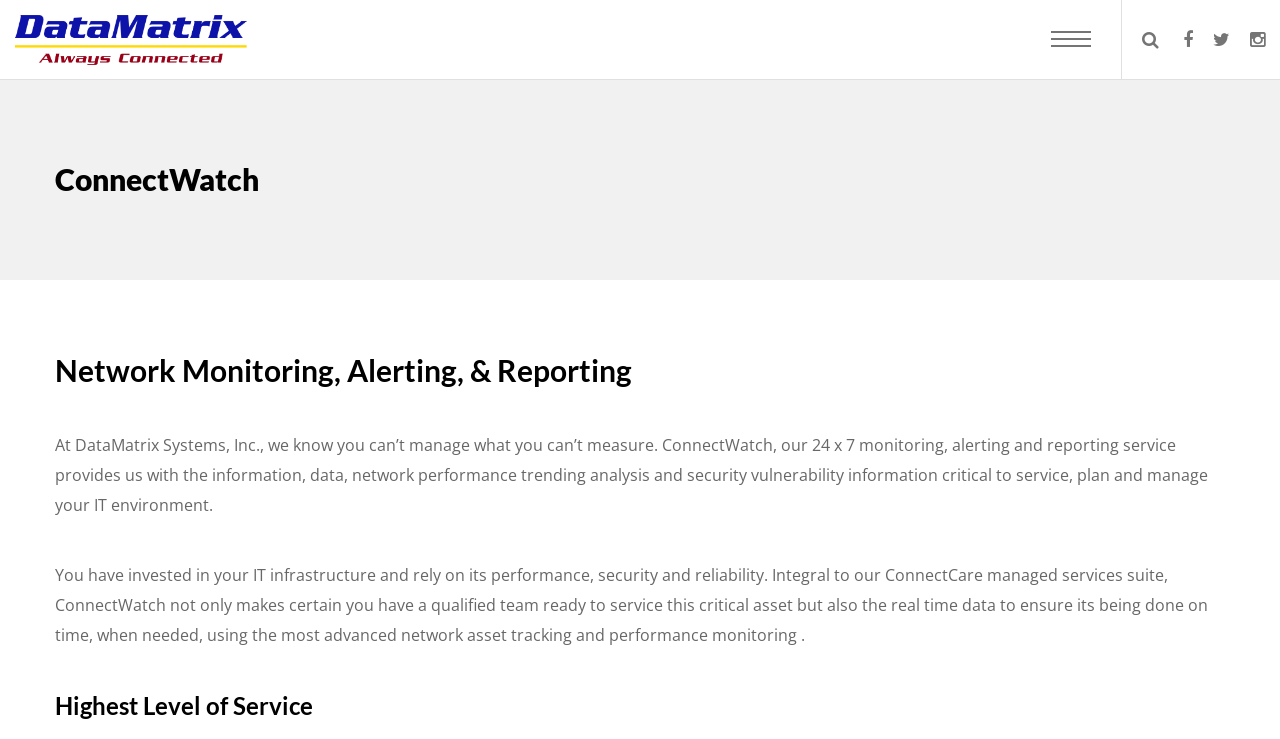Provide a short answer to the following question with just one word or phrase: What is ConnectWatch?

Monitoring, alerting, and reporting service